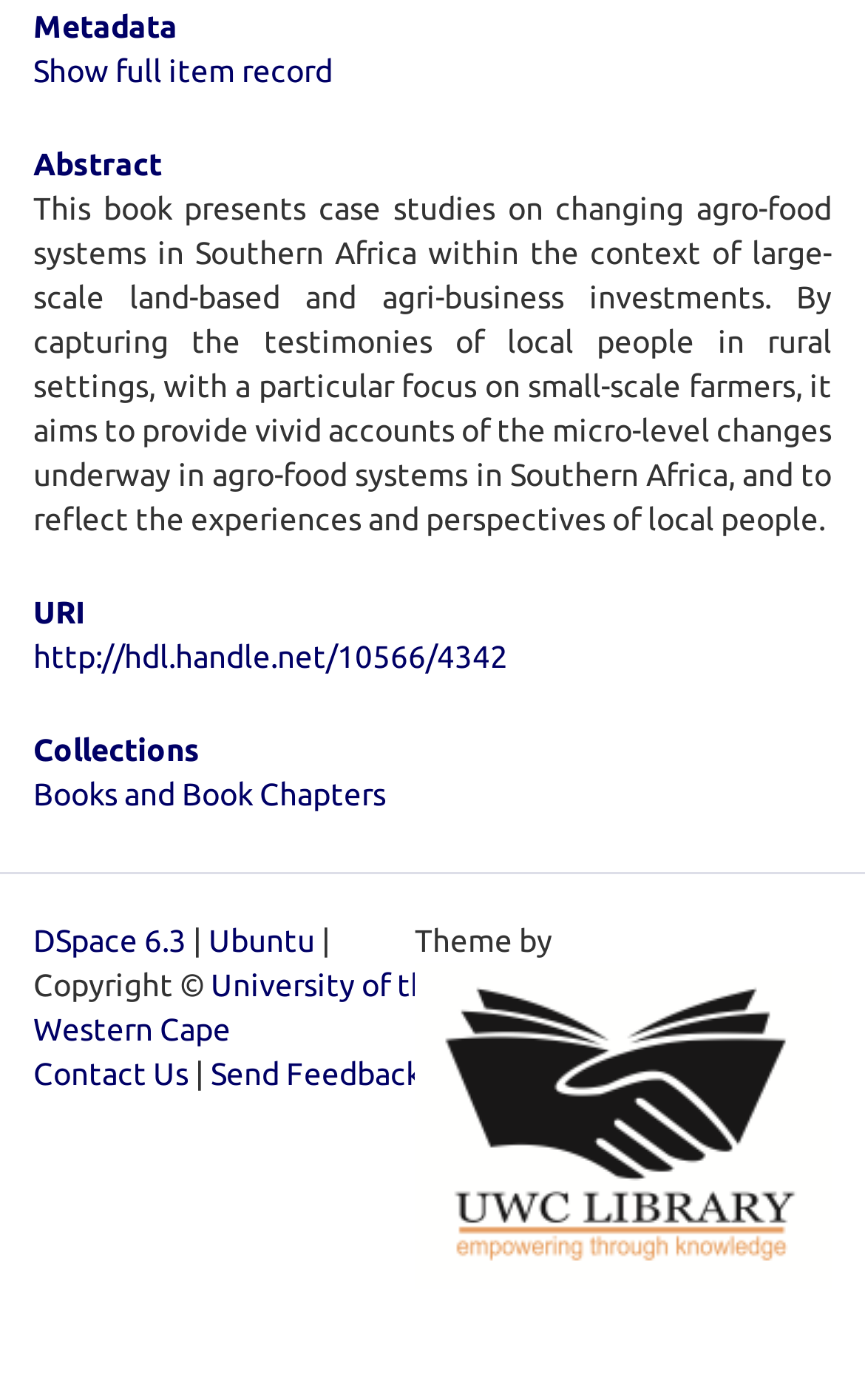Determine the bounding box coordinates of the clickable area required to perform the following instruction: "Send Feedback". The coordinates should be represented as four float numbers between 0 and 1: [left, top, right, bottom].

[0.244, 0.754, 0.487, 0.78]